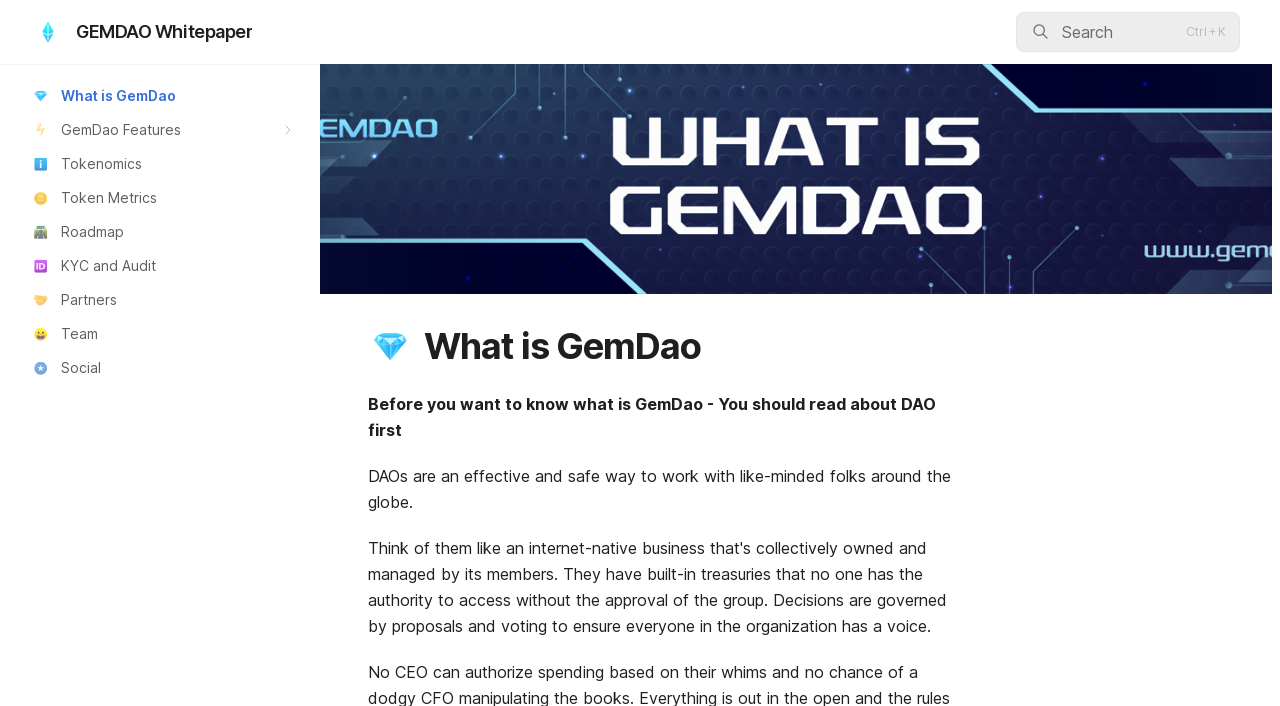Locate the bounding box of the UI element defined by this description: "🆔KYC and Audit". The coordinates should be given as four float numbers between 0 and 1, formatted as [left, top, right, bottom].

[0.009, 0.354, 0.238, 0.399]